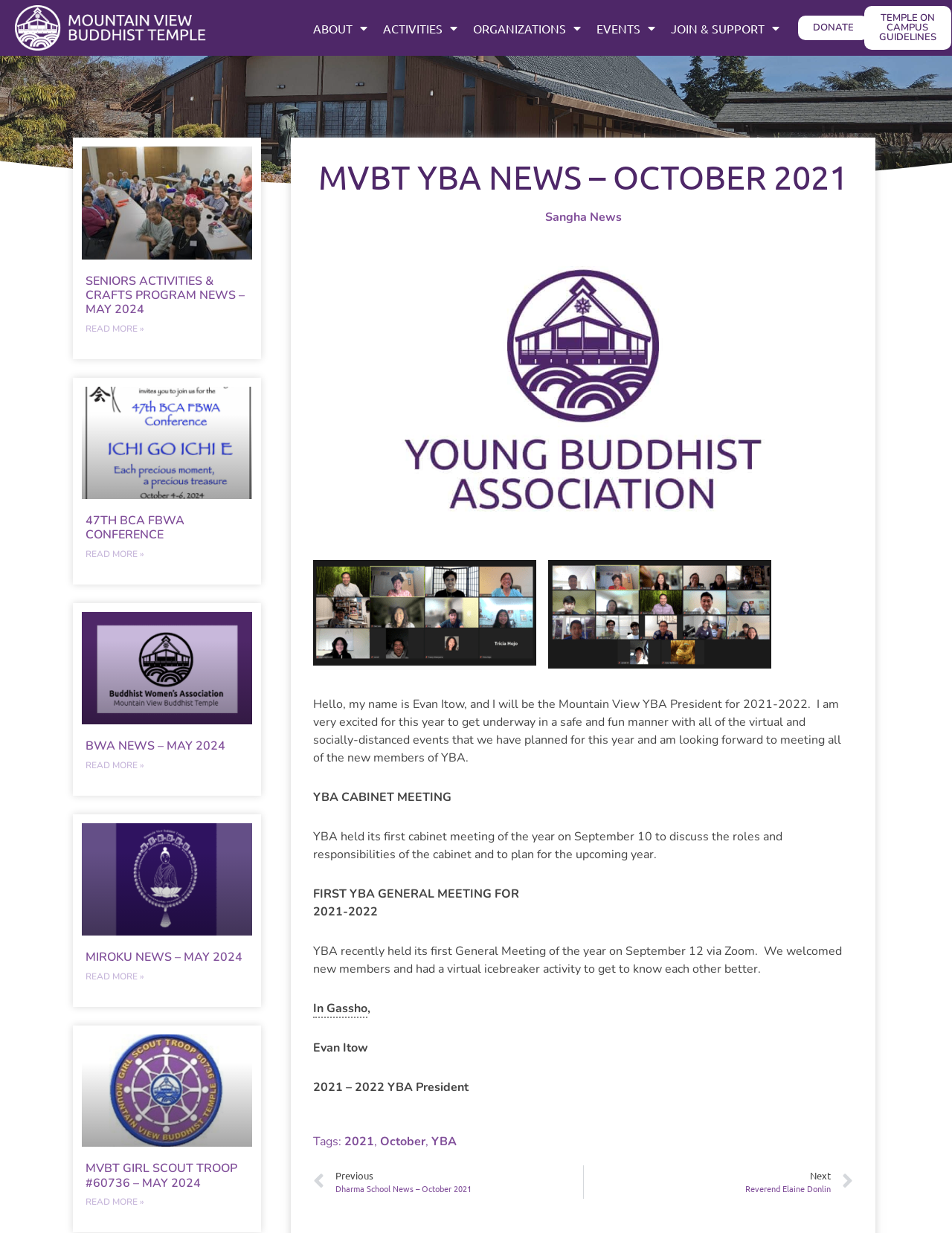Please locate the bounding box coordinates of the element that should be clicked to achieve the given instruction: "Donate".

[0.838, 0.013, 0.913, 0.033]